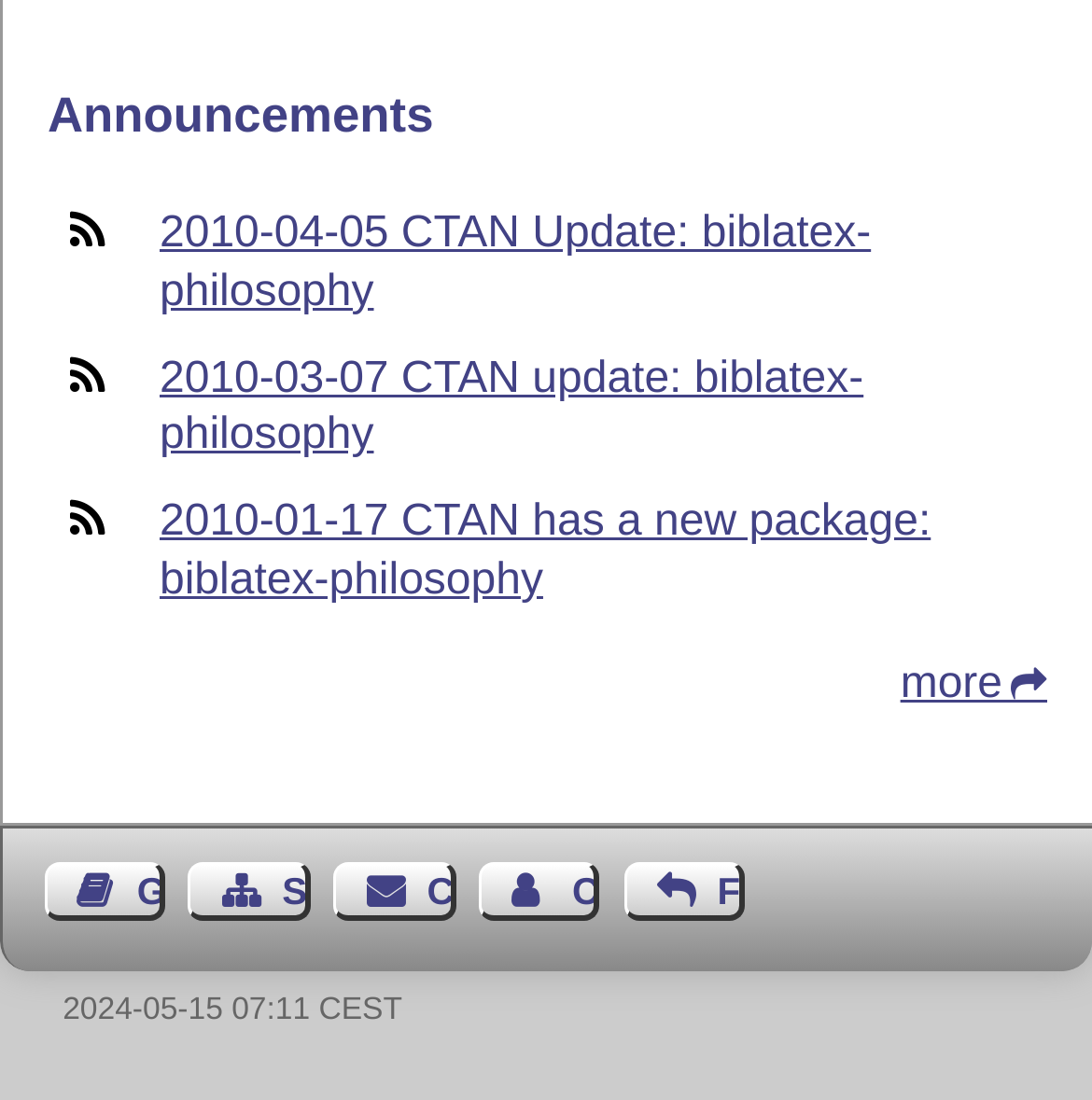Locate the bounding box coordinates of the area that needs to be clicked to fulfill the following instruction: "view announcements". The coordinates should be in the format of four float numbers between 0 and 1, namely [left, top, right, bottom].

[0.044, 0.071, 0.959, 0.143]